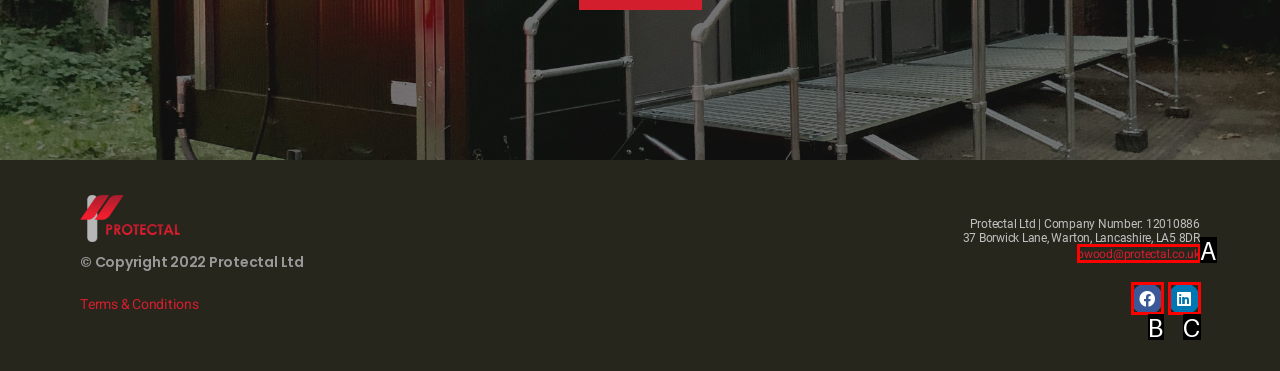Select the option that fits this description: Facebook
Answer with the corresponding letter directly.

B